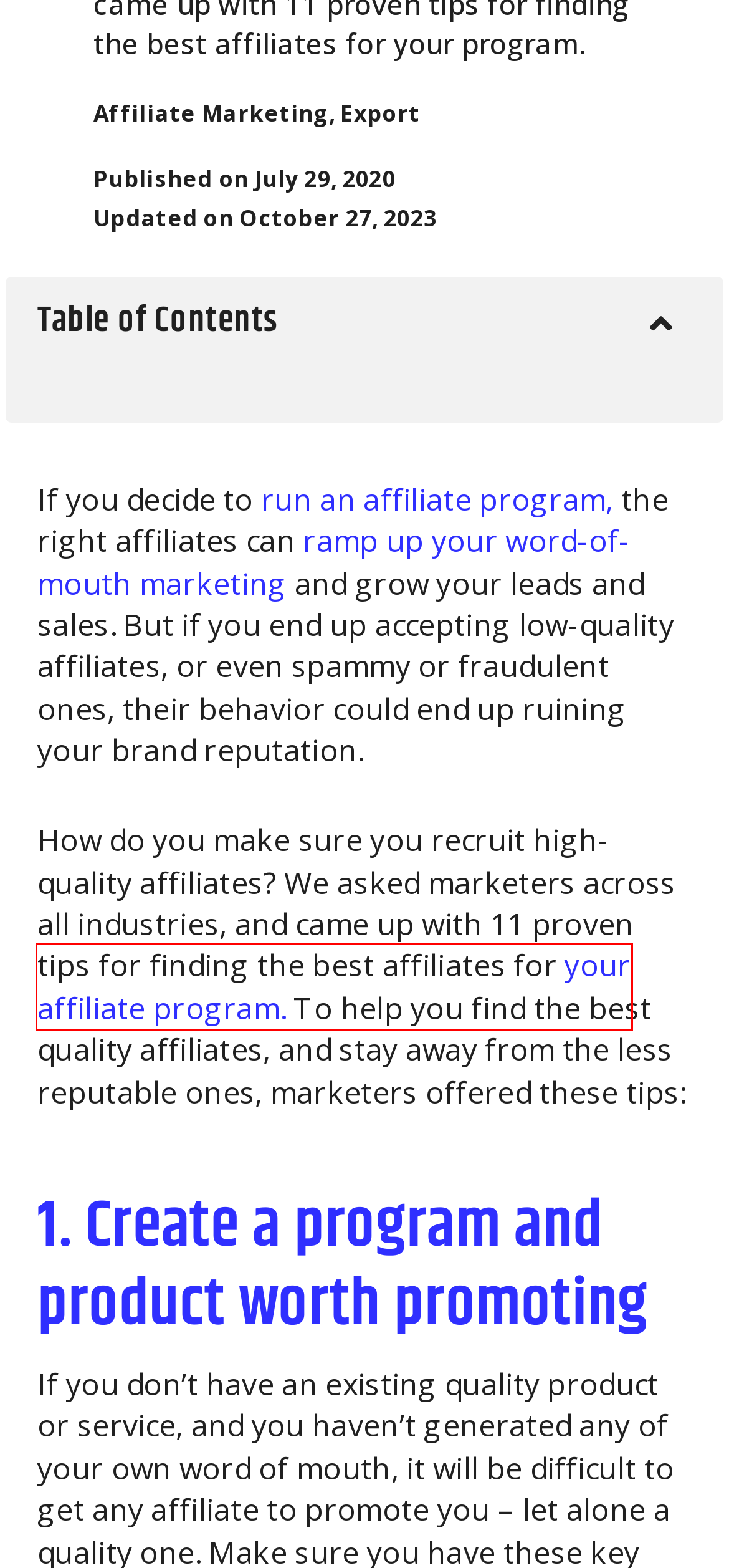Evaluate the webpage screenshot and identify the element within the red bounding box. Select the webpage description that best fits the new webpage after clicking the highlighted element. Here are the candidates:
A. Word-of-Mouth Marketing: 7 Ways to Boost Customer Growth
B. Affiliate Marketing | Uncovered By Referral Rock
C. What Is Affiliate Marketing? The Beginners Breakdown
D. How To Start An Affiliate Program: Essential Tips
E. 14 Top Affiliate Marketing Software Platforms [2023 Guide]
F. Referral Rock: Referral Software Done Right - For All
G. Export | Uncovered By Referral Rock
H. Credit Card Reviews: Compare Credit Cards & Offers

C